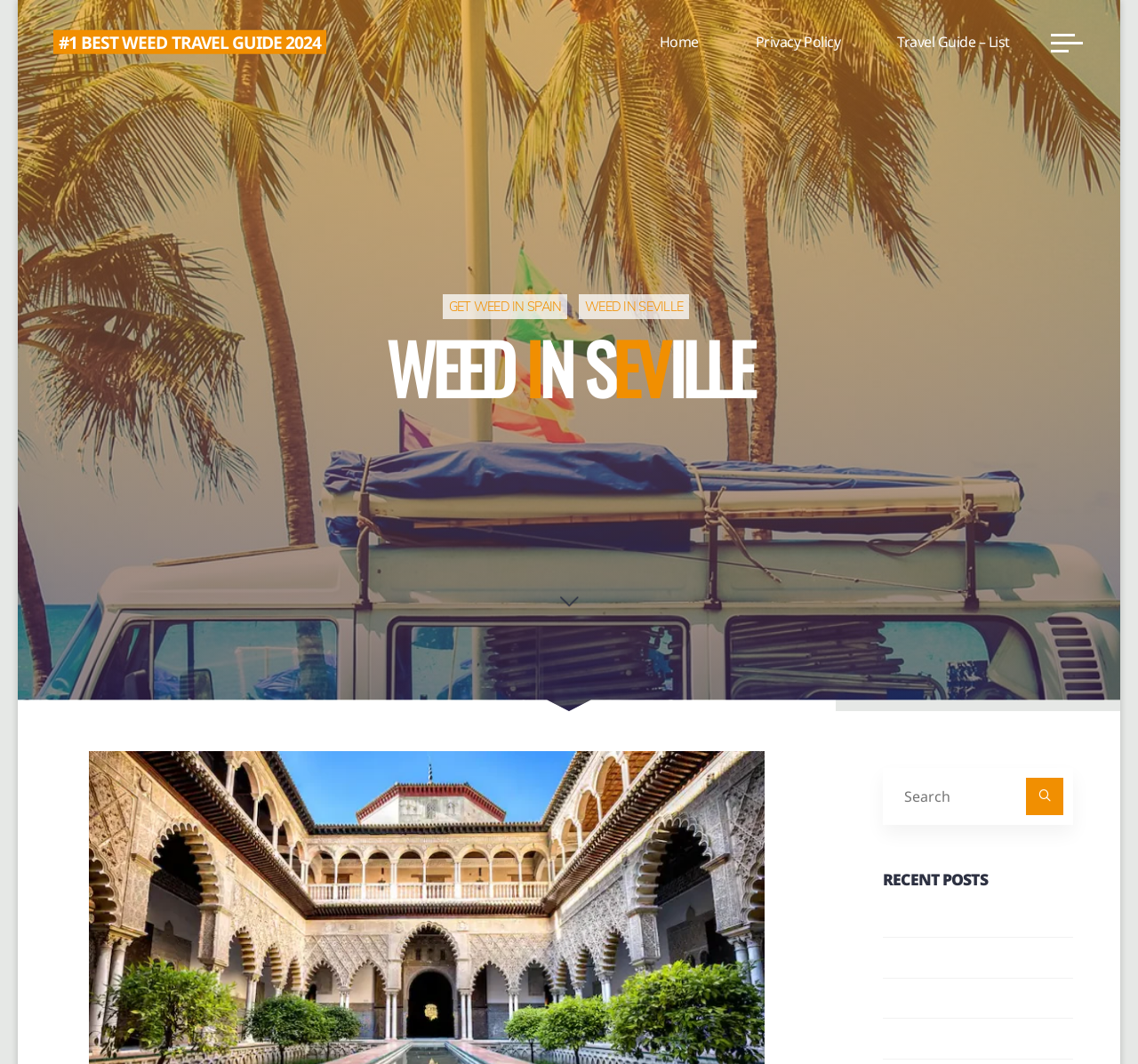Identify the bounding box coordinates of the area that should be clicked in order to complete the given instruction: "Go to the Privacy Policy page". The bounding box coordinates should be four float numbers between 0 and 1, i.e., [left, top, right, bottom].

[0.639, 0.008, 0.763, 0.071]